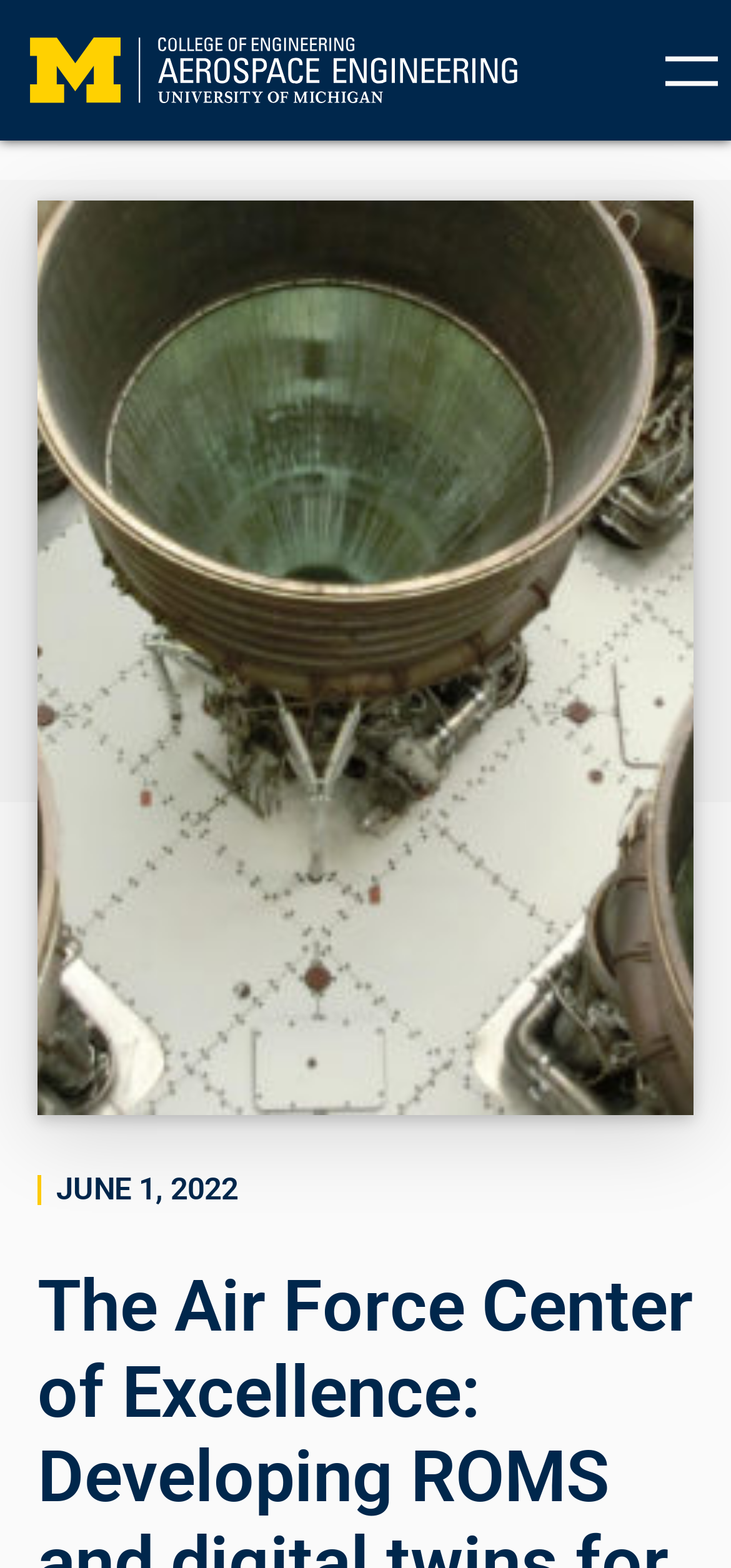Write an exhaustive caption that covers the webpage's main aspects.

The webpage is about the Air Force Center of Excellence, specifically focusing on developing ROMS and digital twins for complex systems with accuracy, as indicated by the title. 

At the top left of the page, there is a link to "Michigan Aerospace Engineering" accompanied by an image with the same name. 

On the top right, a button labeled "Open menu" is present, which has a popup dialog when clicked. 

Below the top section, a large figure takes up most of the page, featuring an image of a "Saturn V Rocket Engine". 

To the right of the figure, near the bottom, a timestamp is displayed, showing the date "JUNE 1, 2022".